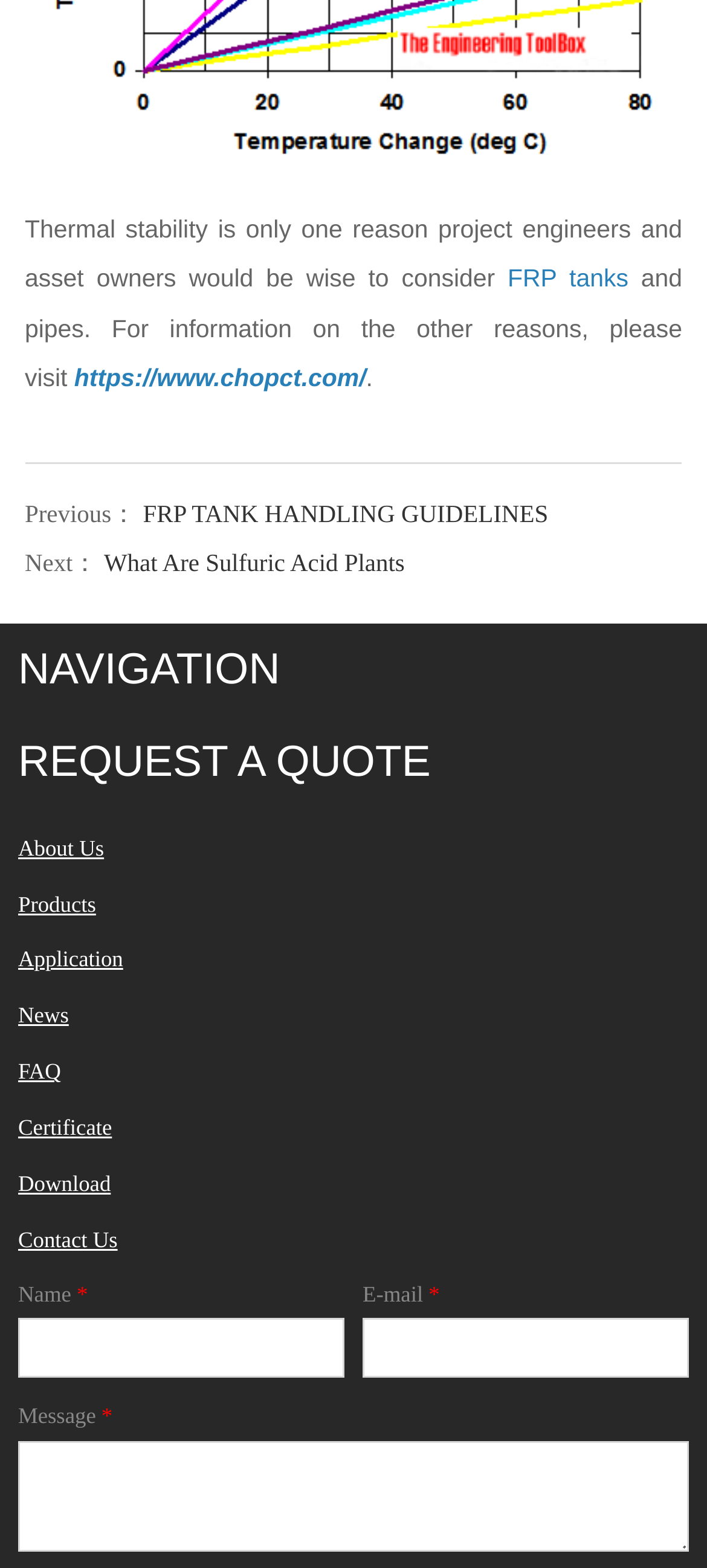Determine the coordinates of the bounding box that should be clicked to complete the instruction: "Request a quote". The coordinates should be represented by four float numbers between 0 and 1: [left, top, right, bottom].

[0.013, 0.463, 0.987, 0.51]